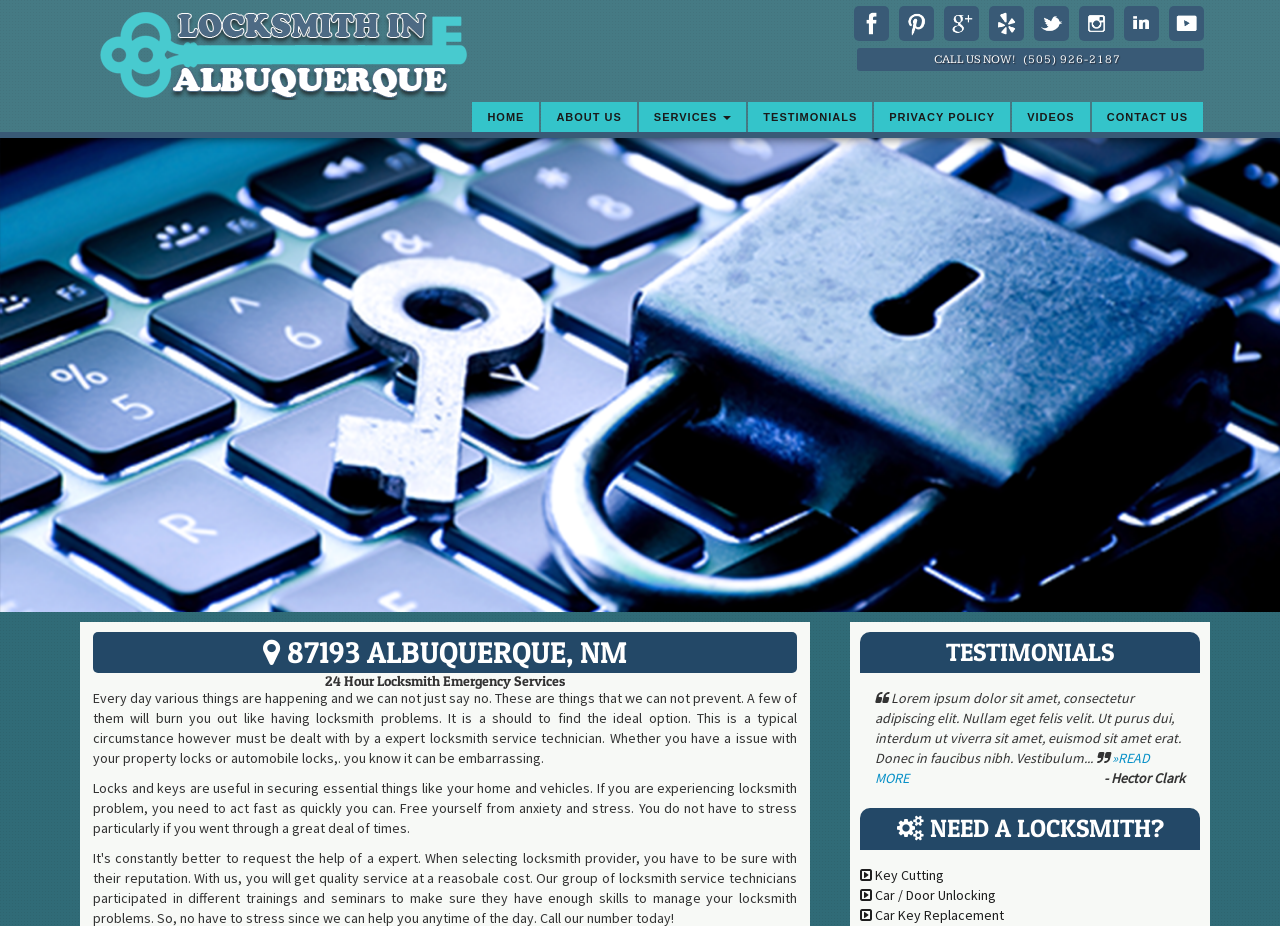What is one of the locksmith services provided?
Identify the answer in the screenshot and reply with a single word or phrase.

Key Cutting